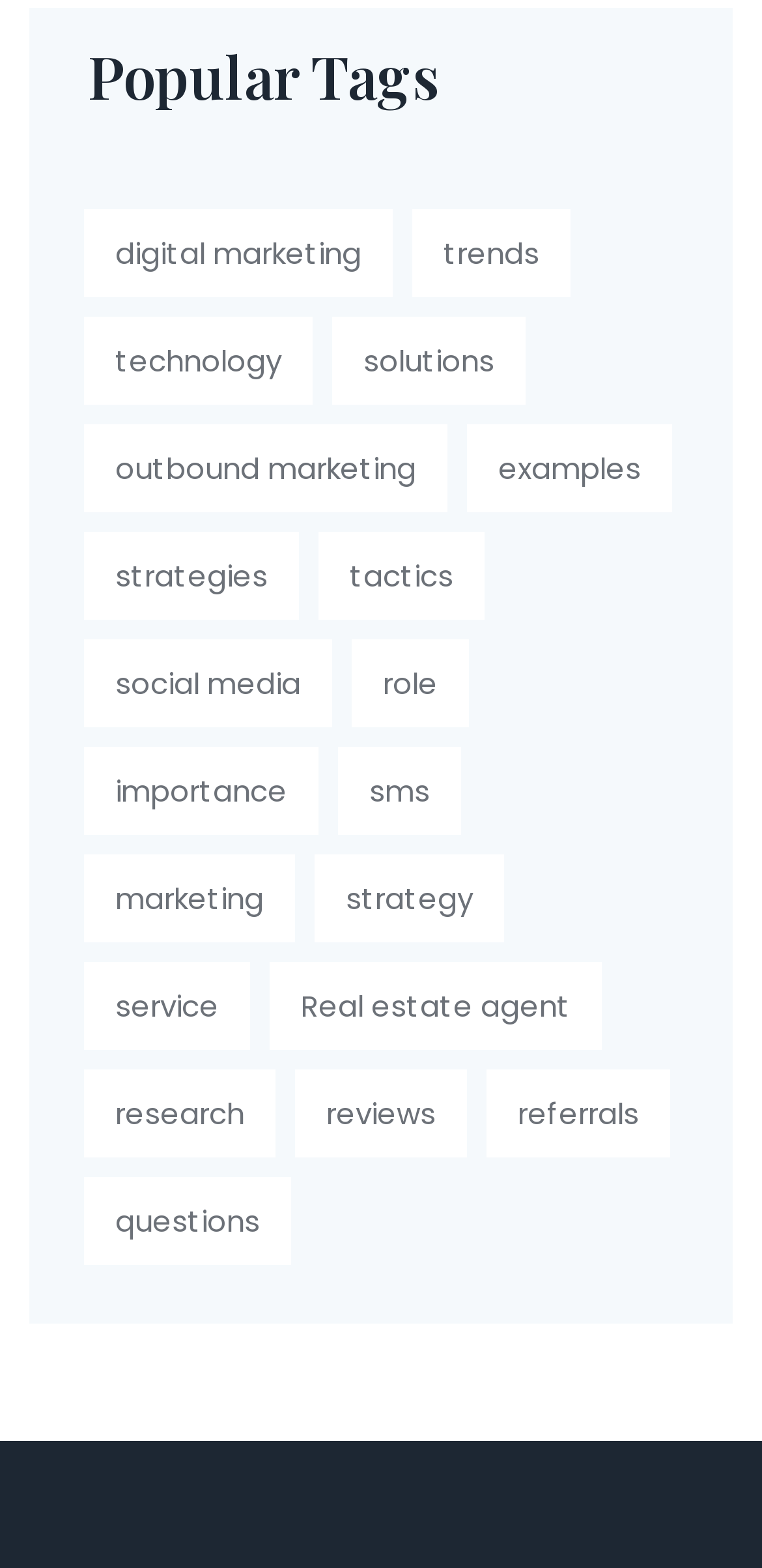Please provide a detailed answer to the question below by examining the image:
What is the popular tag that is vertically above 'trends'?

The popular tag that is vertically above 'trends' is 'digital marketing' because its bounding box coordinate [0.11, 0.134, 0.515, 0.19] has a smaller y1 value than the bounding box coordinate of 'trends' [0.541, 0.134, 0.749, 0.19].